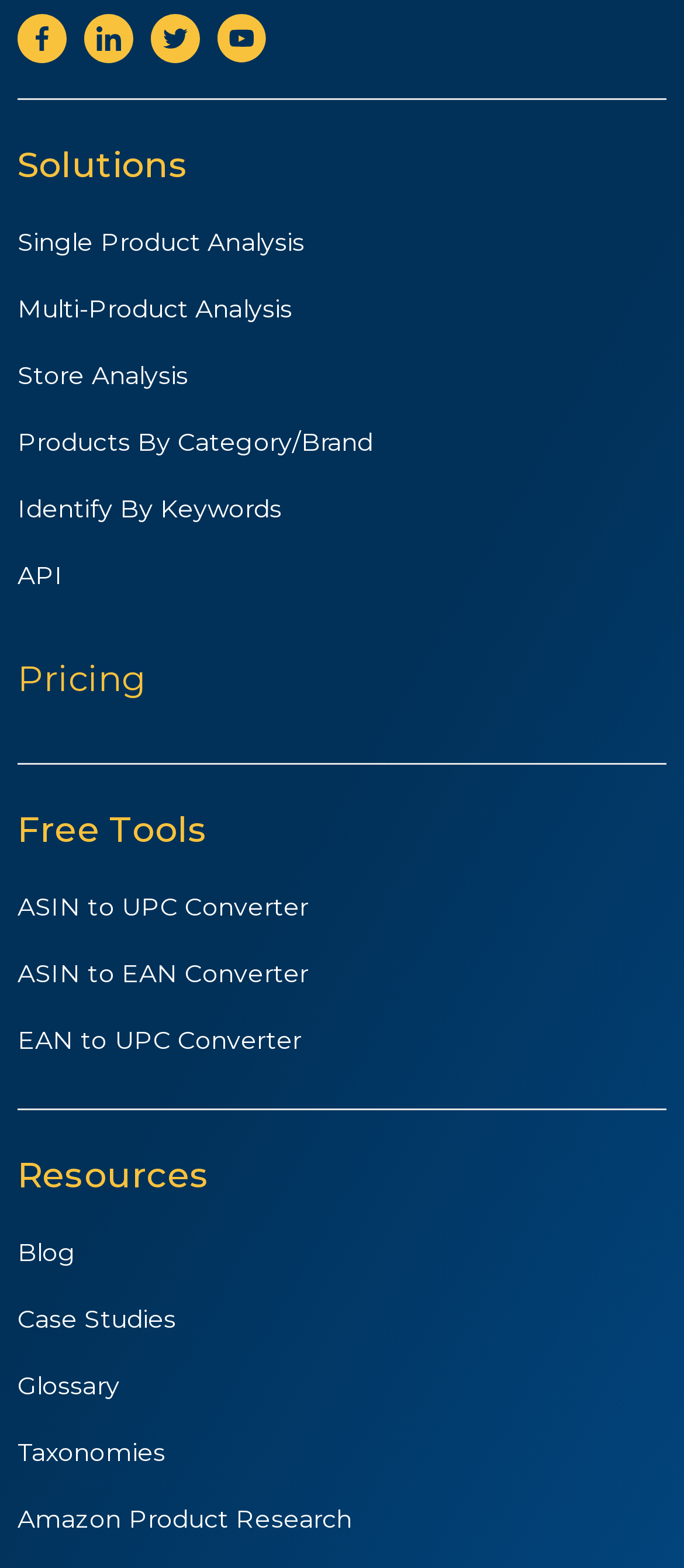What is the last resource available?
Give a detailed and exhaustive answer to the question.

I looked at the links under the 'Resources' heading and found that the last link is 'Amazon Product Research'.